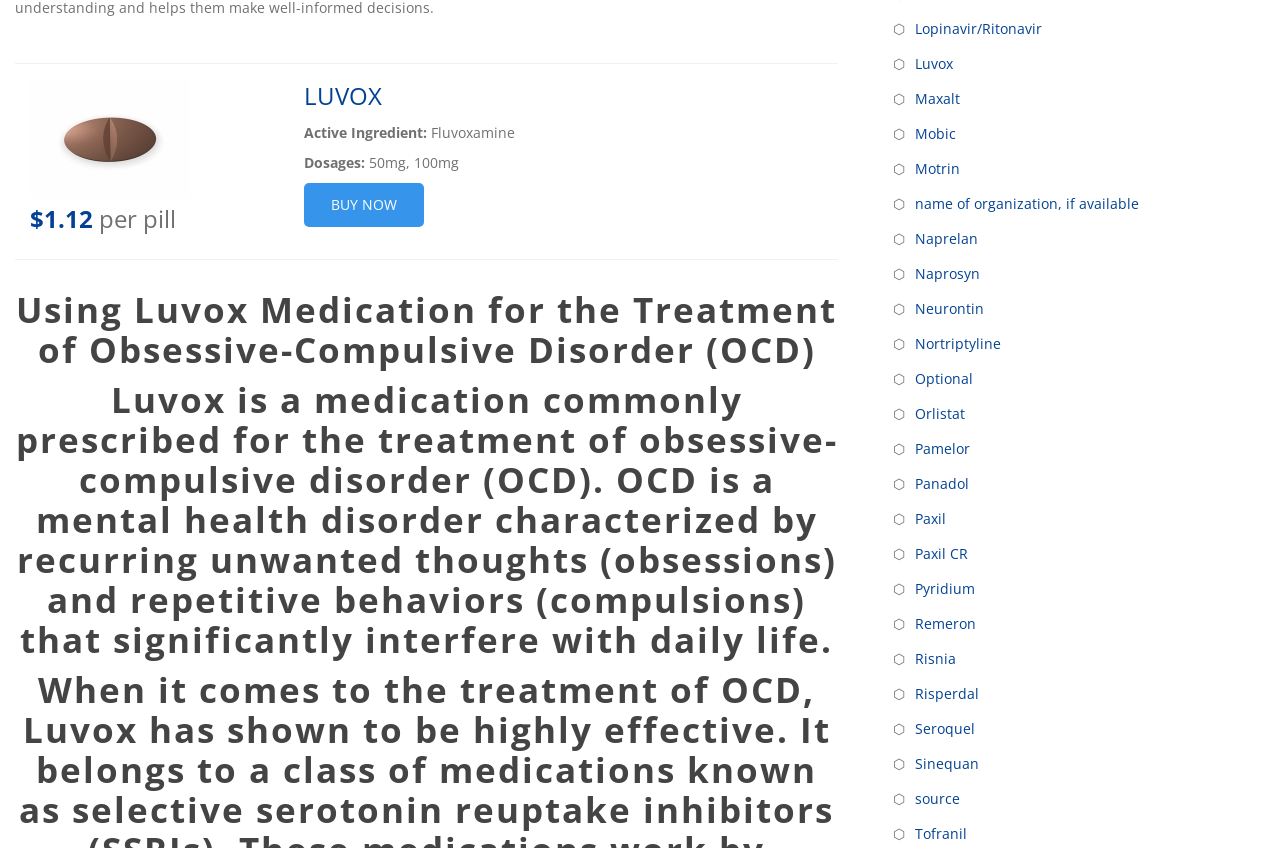Identify the coordinates of the bounding box for the element that must be clicked to accomplish the instruction: "Learn more about Luvox".

[0.711, 0.058, 0.749, 0.092]